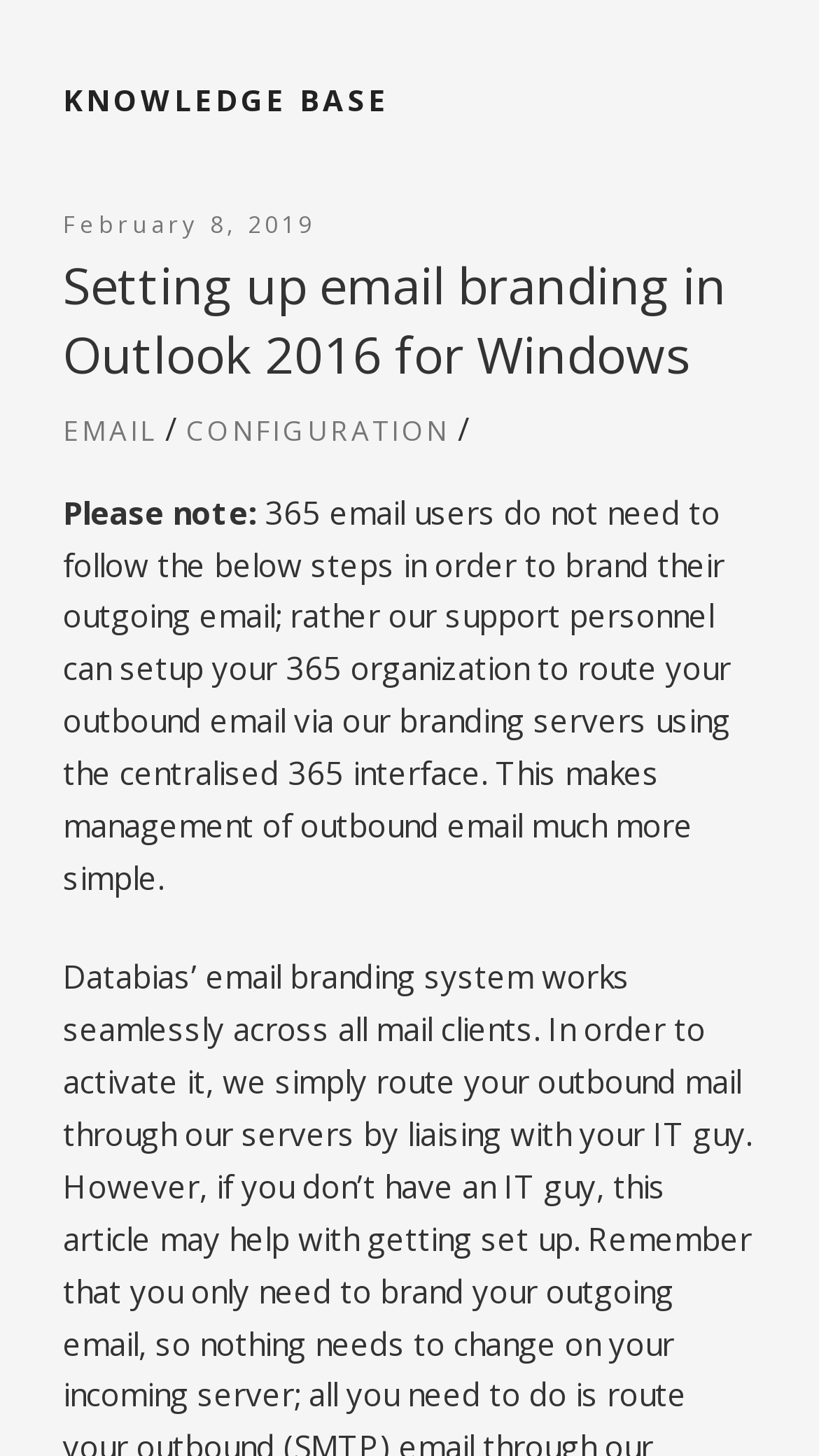Refer to the screenshot and give an in-depth answer to this question: What is the relationship between the 'EMAIL' and 'CONFIGURATION' links?

I found these links next to each other, separated by a slash, which suggests they are related to each other and to the topic of email branding.